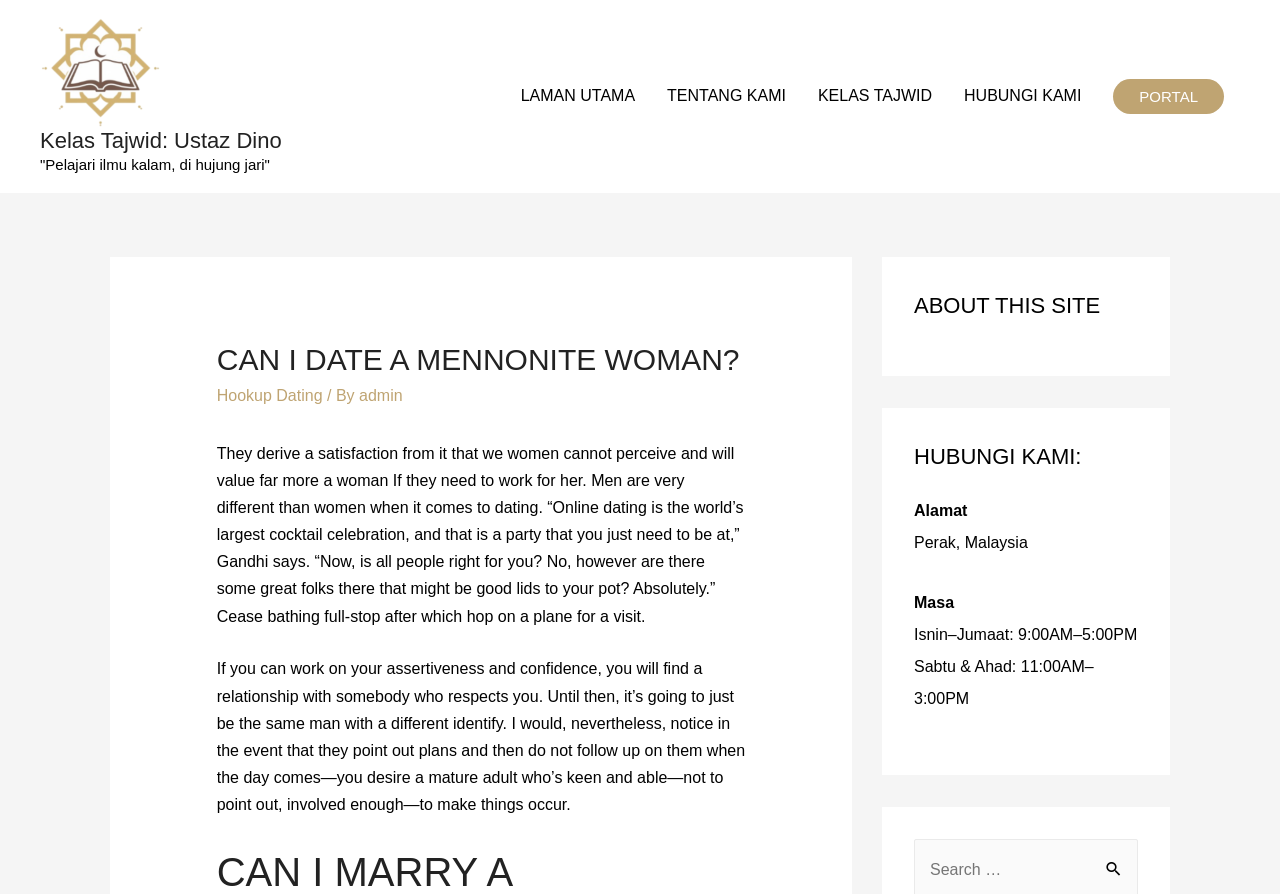Examine the image carefully and respond to the question with a detailed answer: 
What is the navigation menu item after 'LAMAN UTAMA'?

The navigation menu is located at the top right of the webpage, with a bounding box coordinate of [0.383, 0.072, 0.969, 0.144]. The menu items are listed horizontally, and 'TENTANG KAMI' is the second item, with a bounding box coordinate of [0.509, 0.072, 0.626, 0.144].